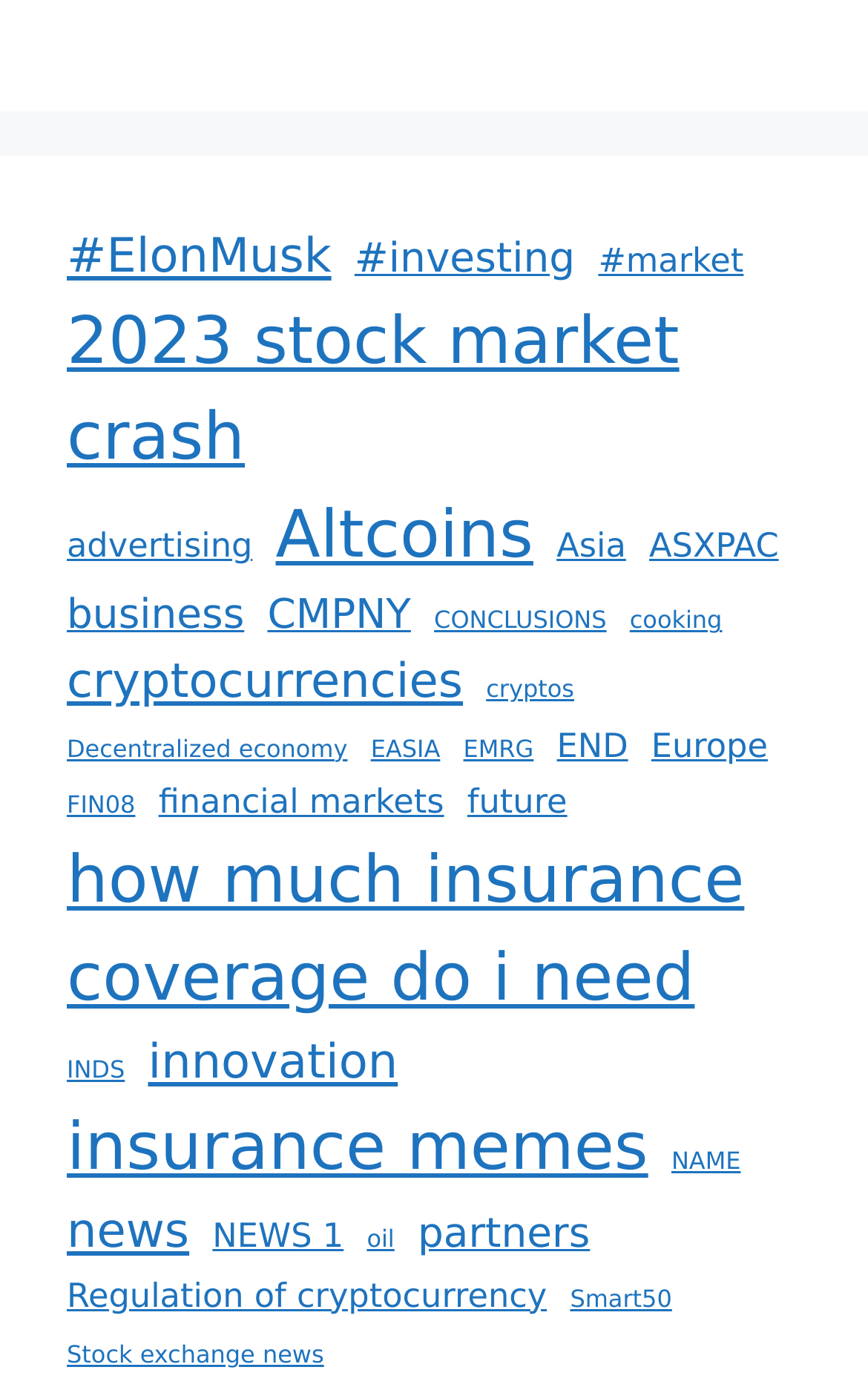Find and indicate the bounding box coordinates of the region you should select to follow the given instruction: "View 2023 stock market crash".

[0.077, 0.211, 0.91, 0.352]